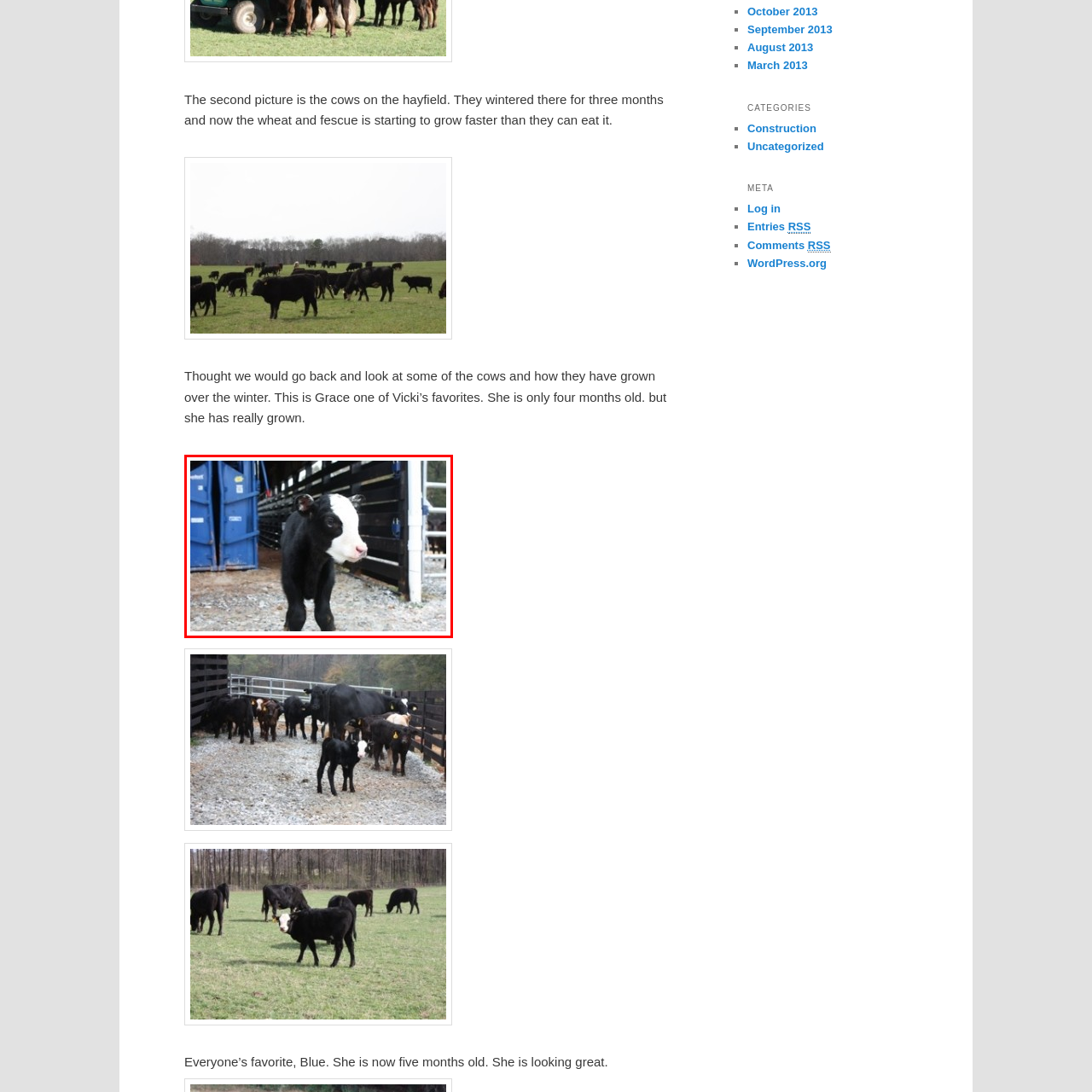Give an elaborate description of the visual elements within the red-outlined box.

The image showcases a young calf, displaying a striking black coat with a distinctive white patch on its face. The setting appears to be a farm, with a wooden fence and a blue storage container visible in the background. This calf represents growth and vitality, embodying the charm of rural life. It is noted that this calf is one of Vicki's favorites, named Grace, and she is only four months old, suggesting a connection to the farming lifestyle and the care that goes into raising livestock. The image not only highlights the adorable features of this young animal but also reflects the ongoing relationship between humans and their livestock on the farm.